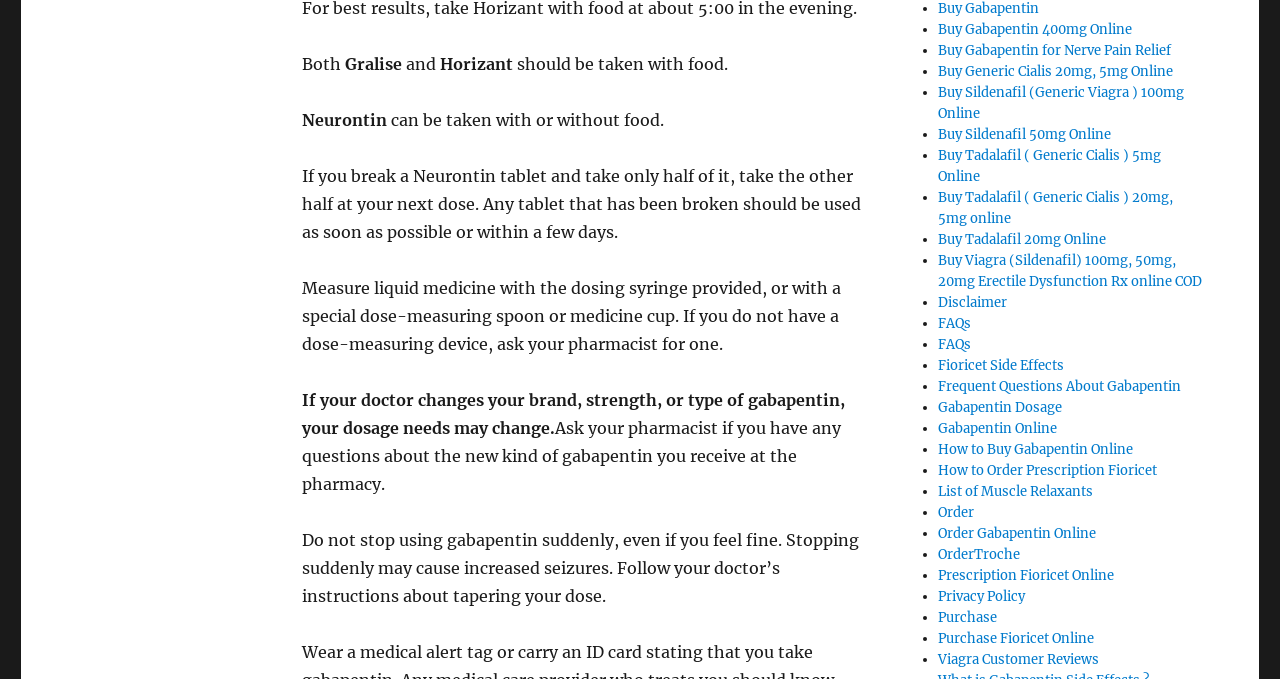Please find the bounding box coordinates for the clickable element needed to perform this instruction: "Read Disclaimer".

[0.733, 0.433, 0.786, 0.458]